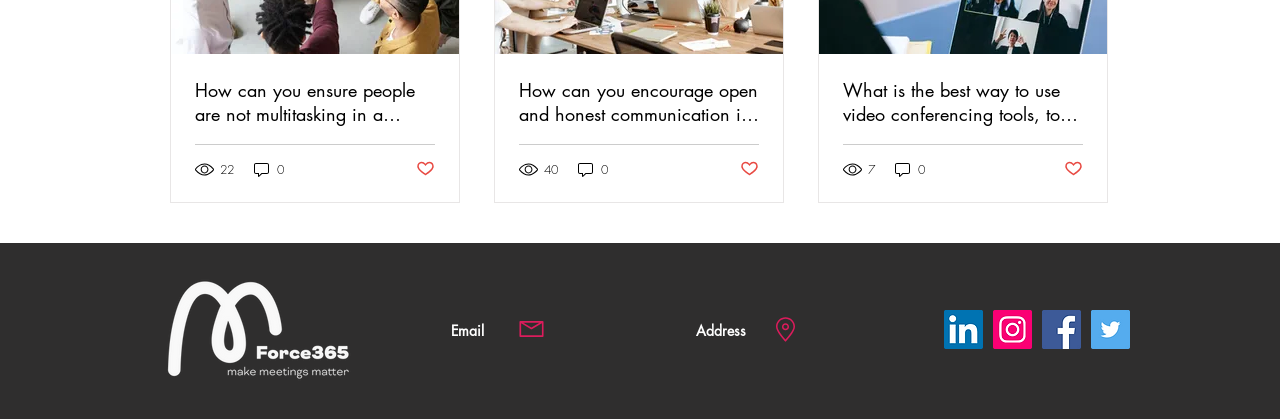Identify the bounding box of the UI component described as: "40".

[0.405, 0.381, 0.438, 0.426]